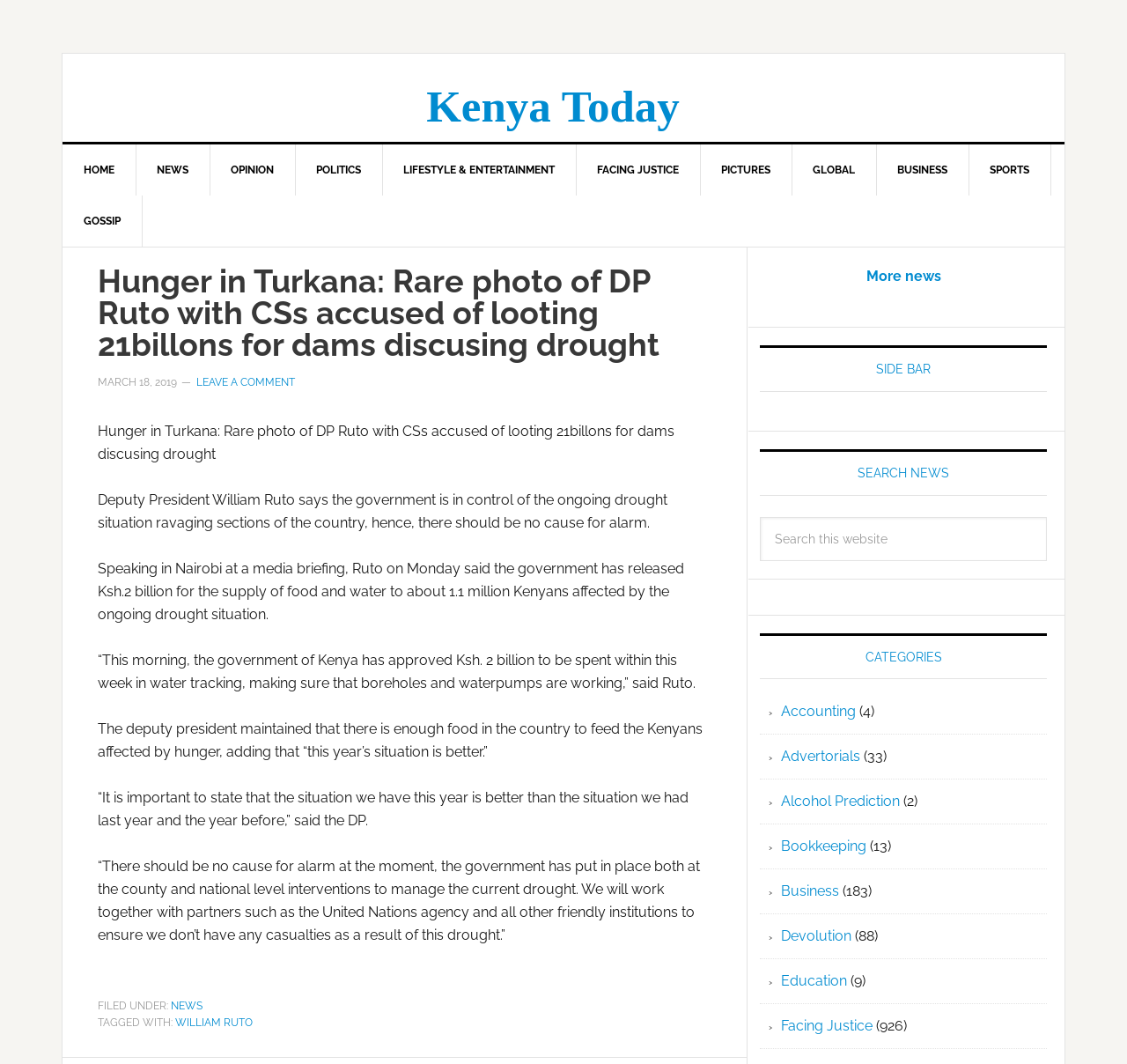Please locate the bounding box coordinates of the element's region that needs to be clicked to follow the instruction: "Click on BUSINESS". The bounding box coordinates should be provided as four float numbers between 0 and 1, i.e., [left, top, right, bottom].

[0.693, 0.83, 0.745, 0.846]